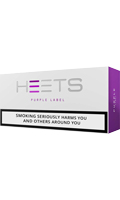What is the flavor profile of the product?
Refer to the screenshot and answer in one word or phrase.

Purple Label